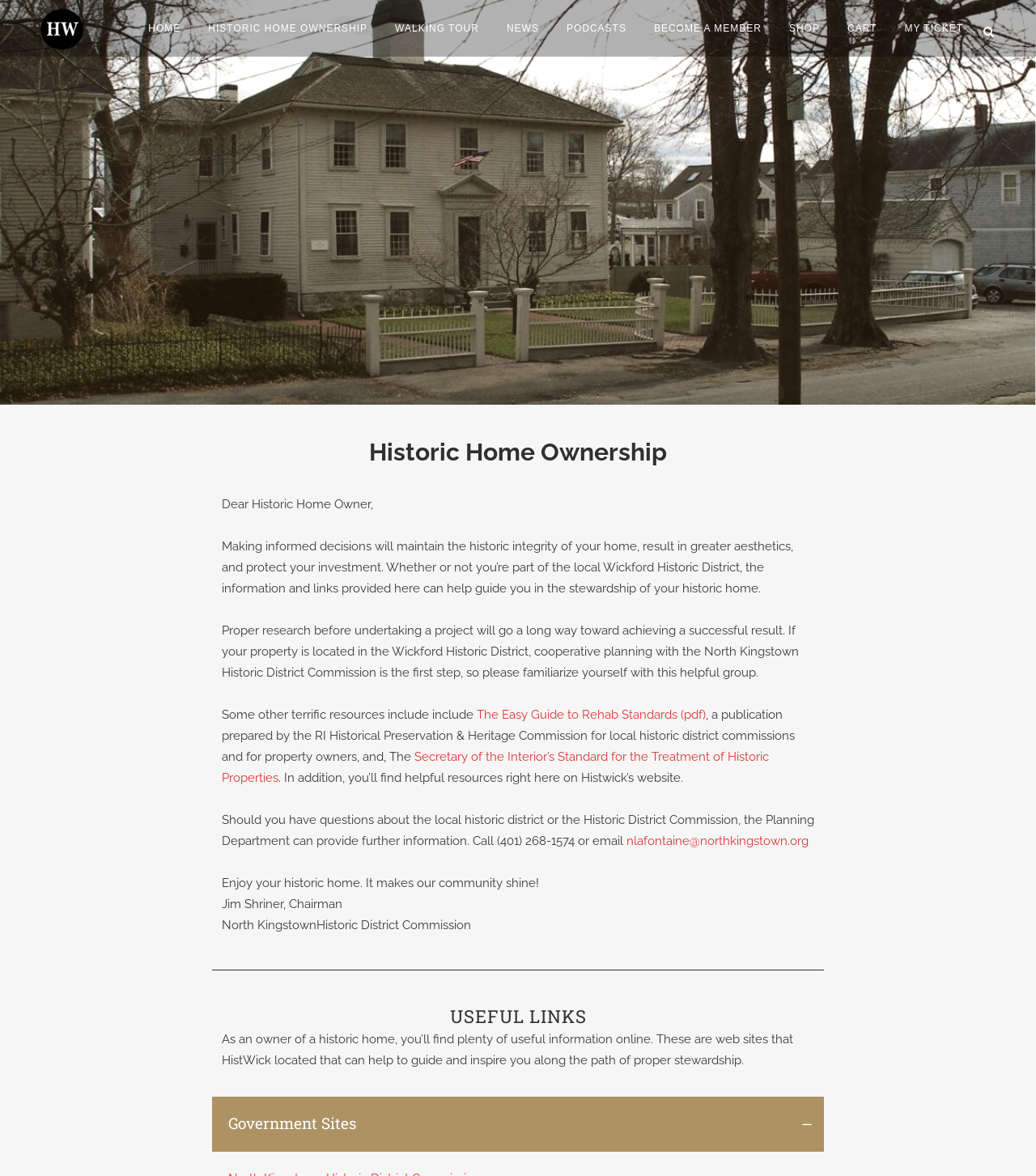Identify the bounding box coordinates of the section to be clicked to complete the task described by the following instruction: "Click the link to email nlafontaine@northkingstown.org". The coordinates should be four float numbers between 0 and 1, formatted as [left, top, right, bottom].

[0.605, 0.709, 0.78, 0.721]